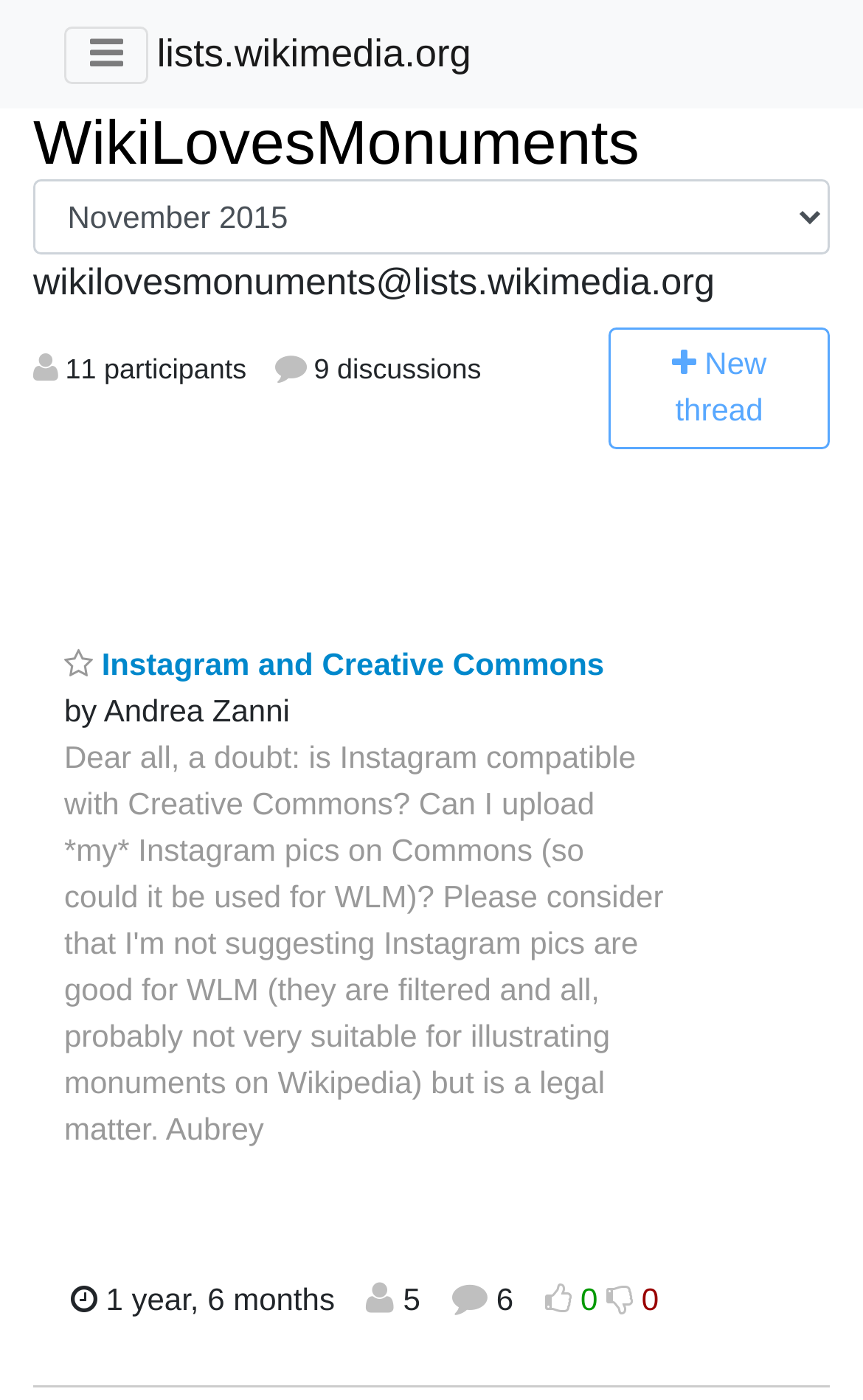What is the date of the last thread activity?
Please provide a comprehensive answer based on the information in the image.

I found the answer by looking at the text 'Sunday, 27 November 2022 10:55:45' which is located at the bottom of the webpage, indicating the date and time of the last thread activity.